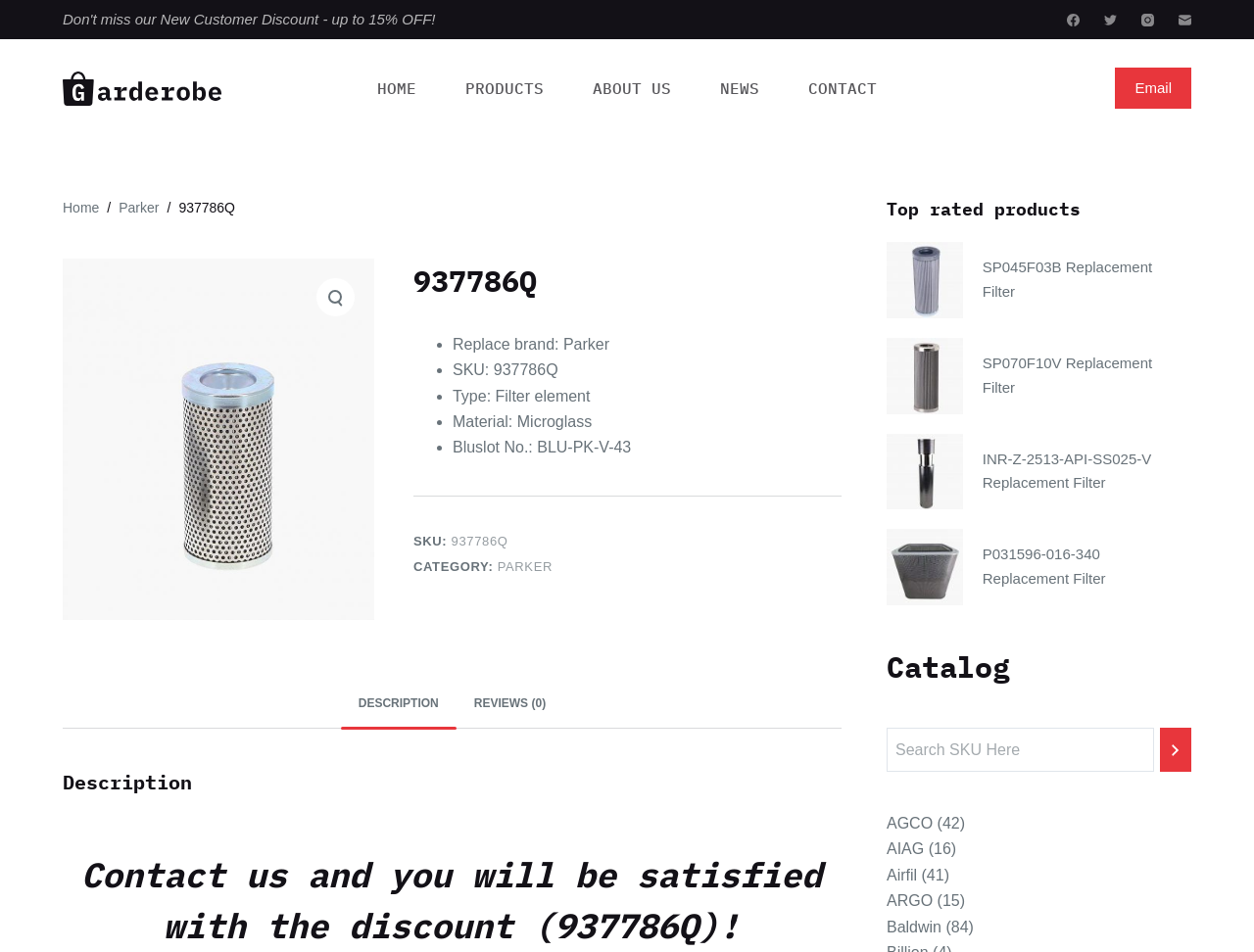From the given element description: "Description", find the bounding box for the UI element. Provide the coordinates as four float numbers between 0 and 1, in the order [left, top, right, bottom].

[0.272, 0.713, 0.364, 0.765]